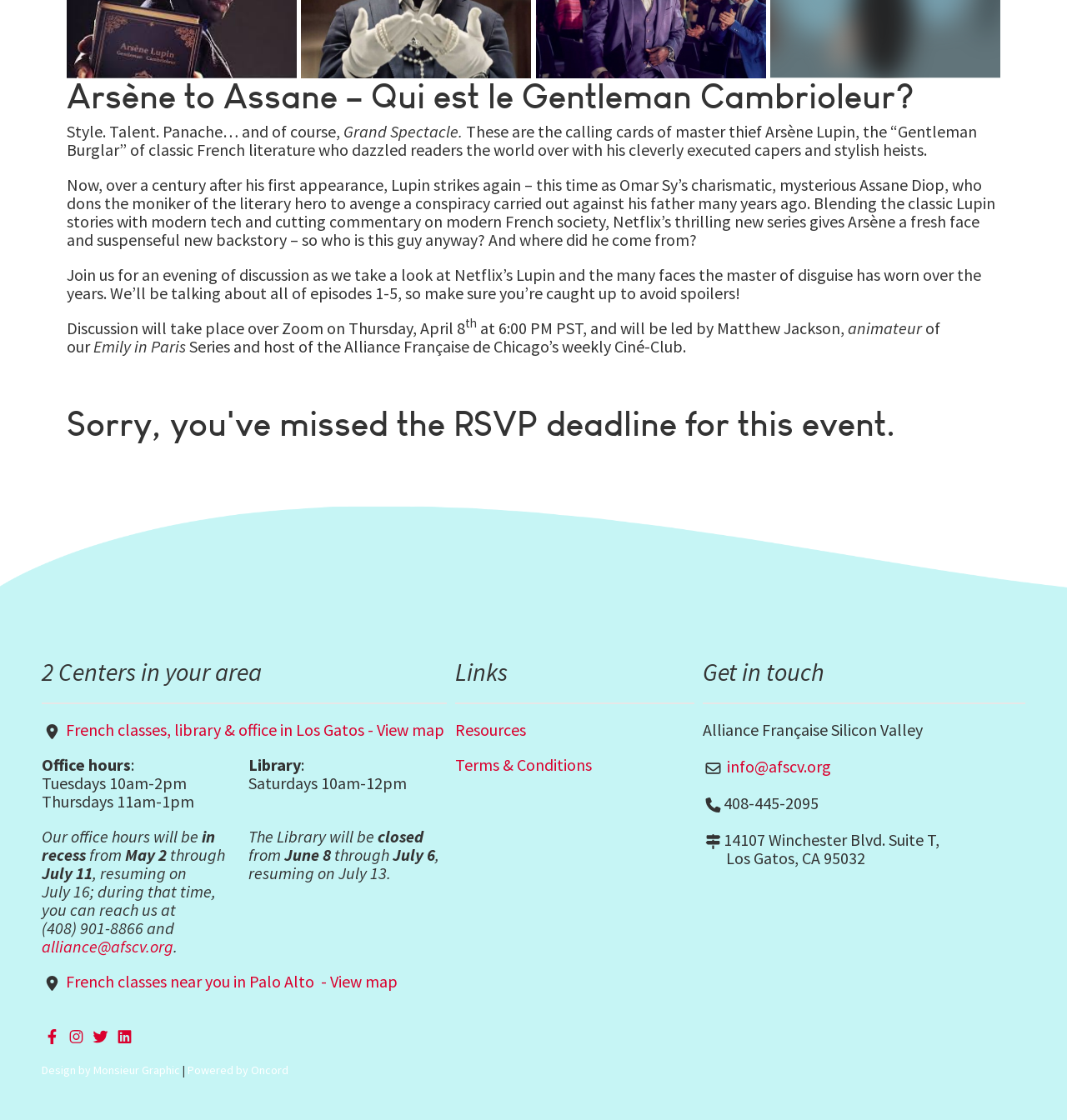Locate the bounding box of the UI element with the following description: "Powered by Oncord".

[0.176, 0.949, 0.27, 0.962]